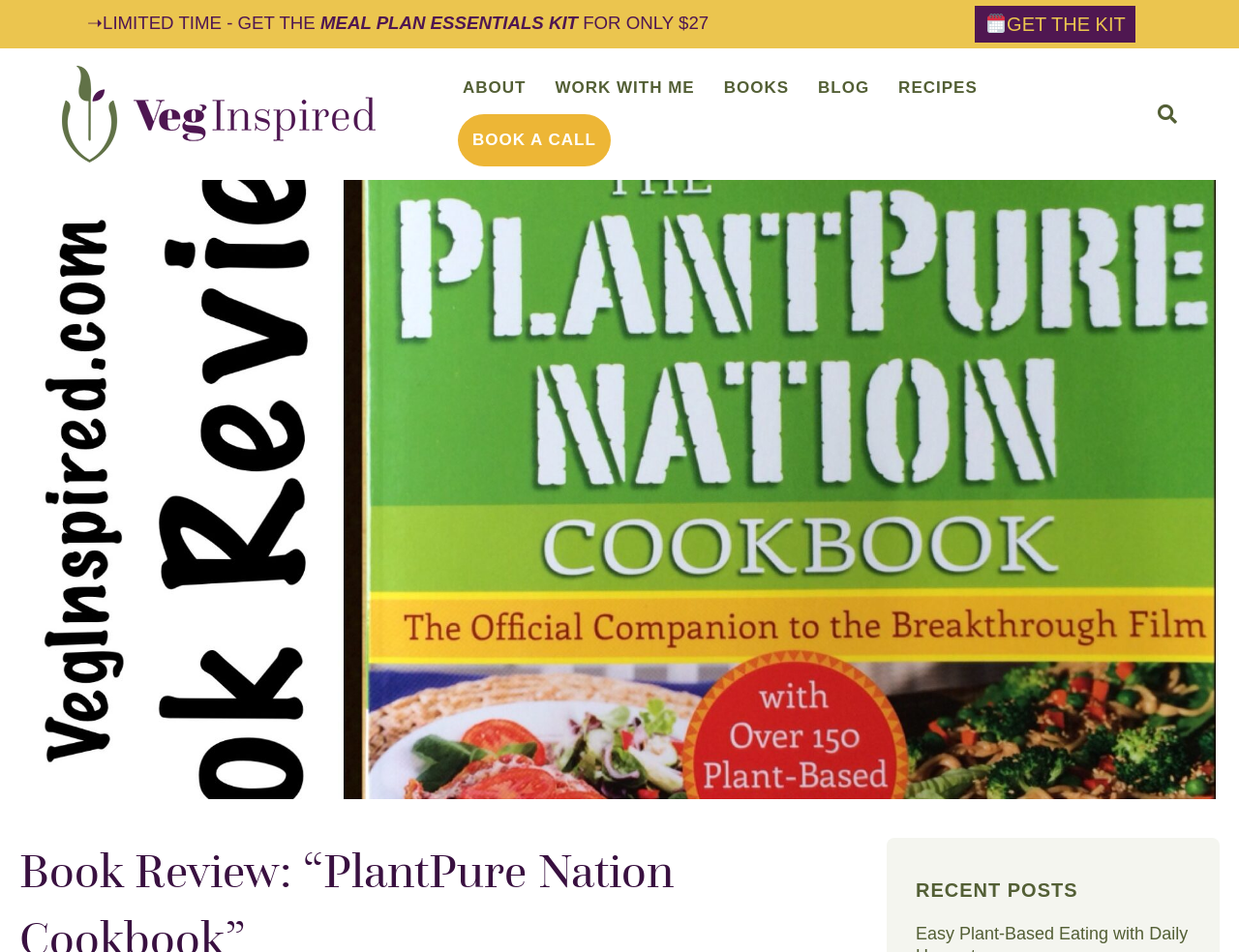Find the UI element described as: "Recipes" and predict its bounding box coordinates. Ensure the coordinates are four float numbers between 0 and 1, [left, top, right, bottom].

[0.713, 0.065, 0.801, 0.12]